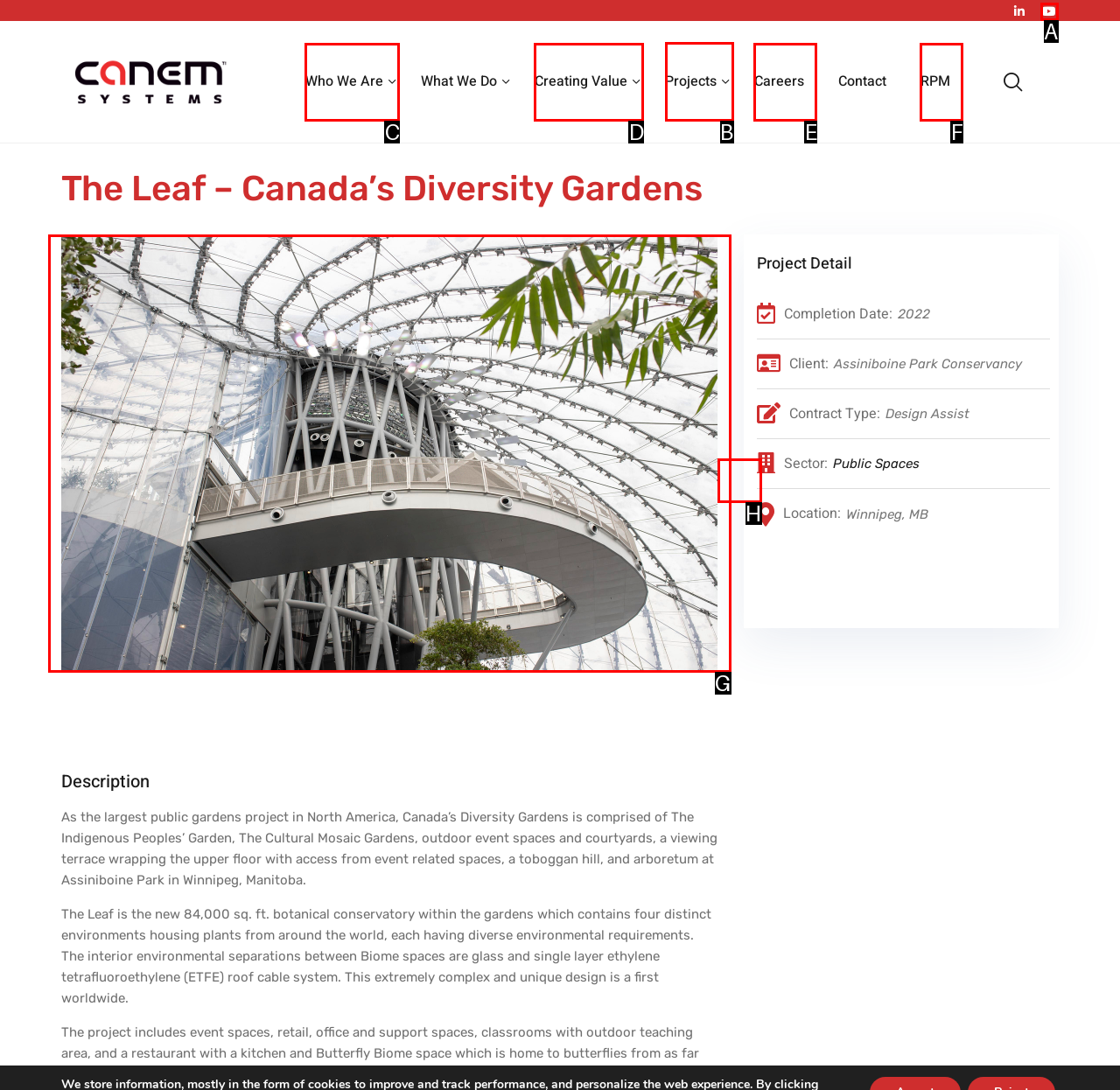Choose the HTML element that should be clicked to achieve this task: Read the article about euthanasia
Respond with the letter of the correct choice.

None